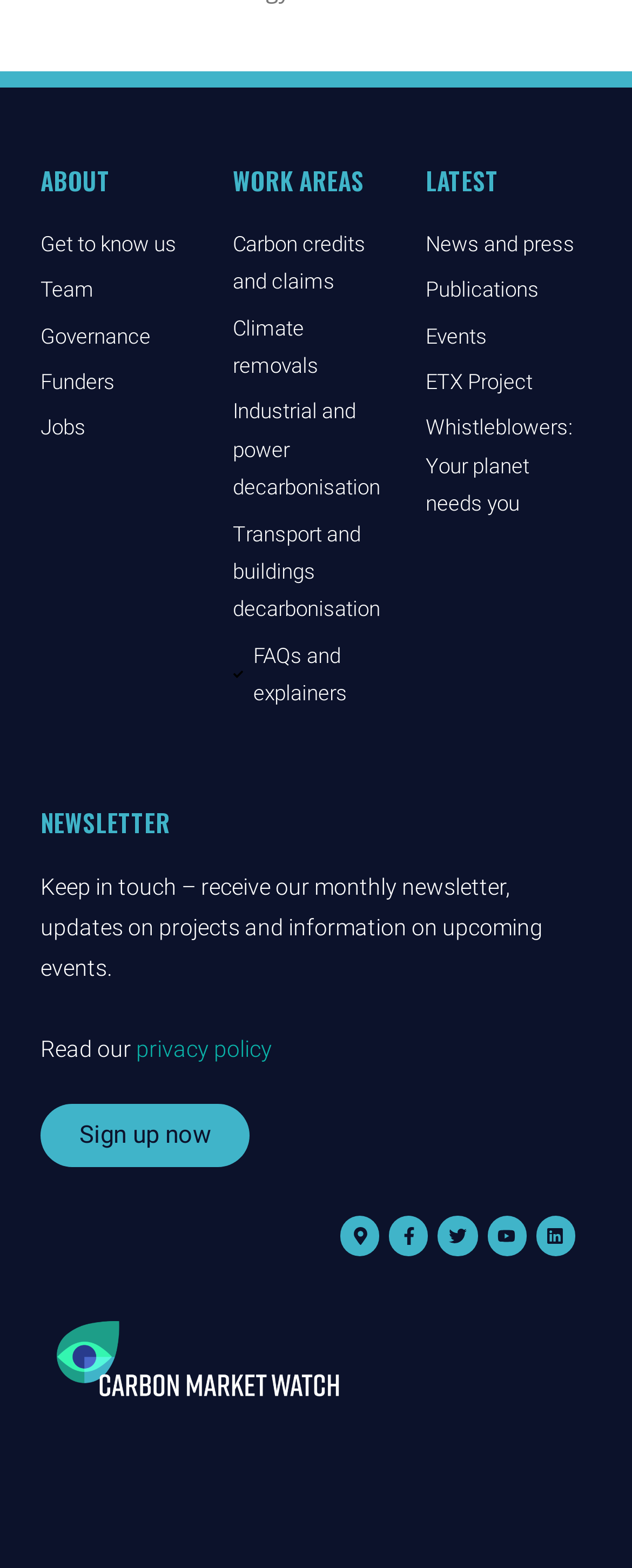What is the last link mentioned under the 'LATEST' heading?
Based on the screenshot, respond with a single word or phrase.

Whistleblowers: Your planet needs you